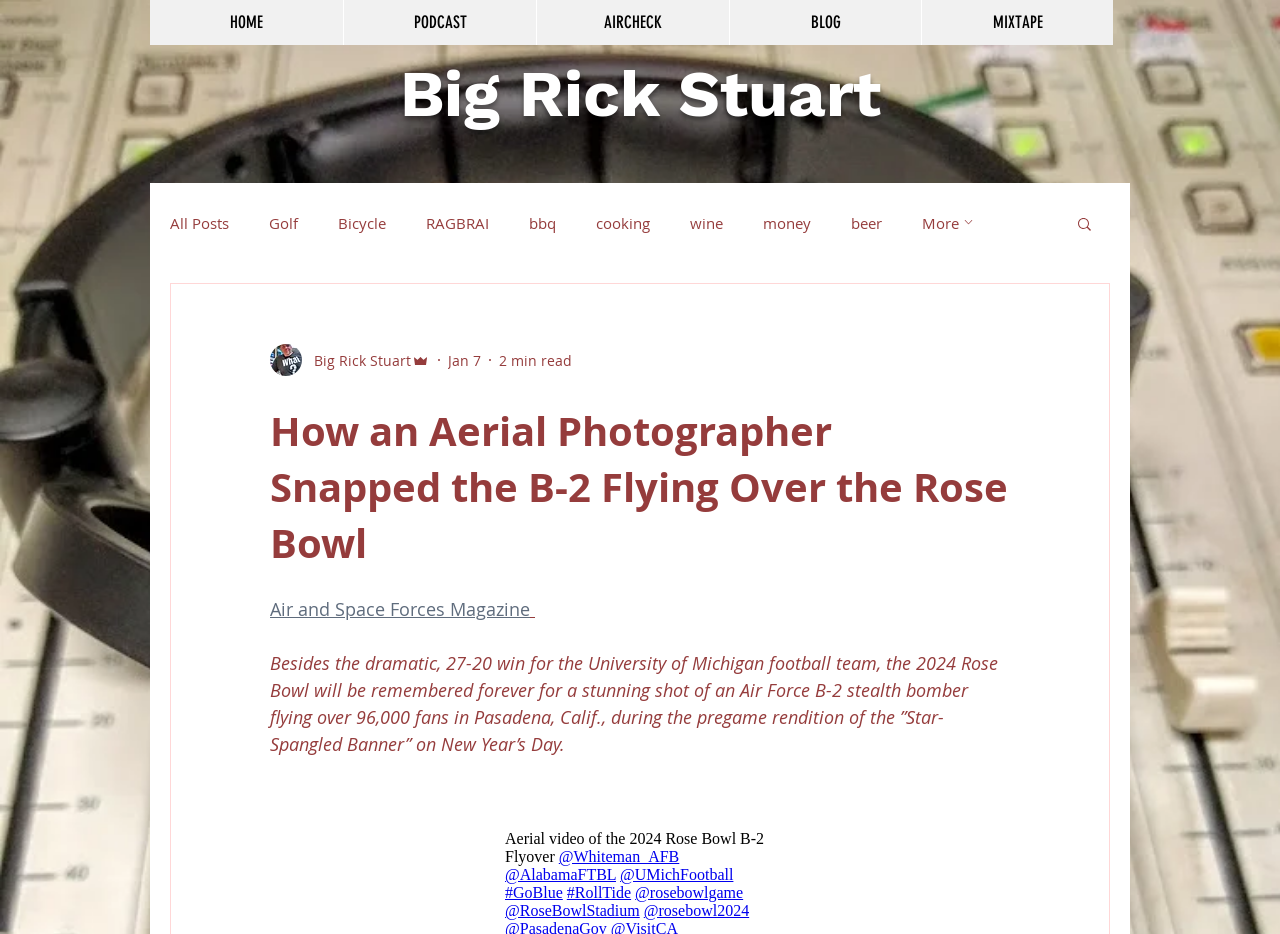Please pinpoint the bounding box coordinates for the region I should click to adhere to this instruction: "Go to the PODCAST page".

[0.268, 0.0, 0.419, 0.048]